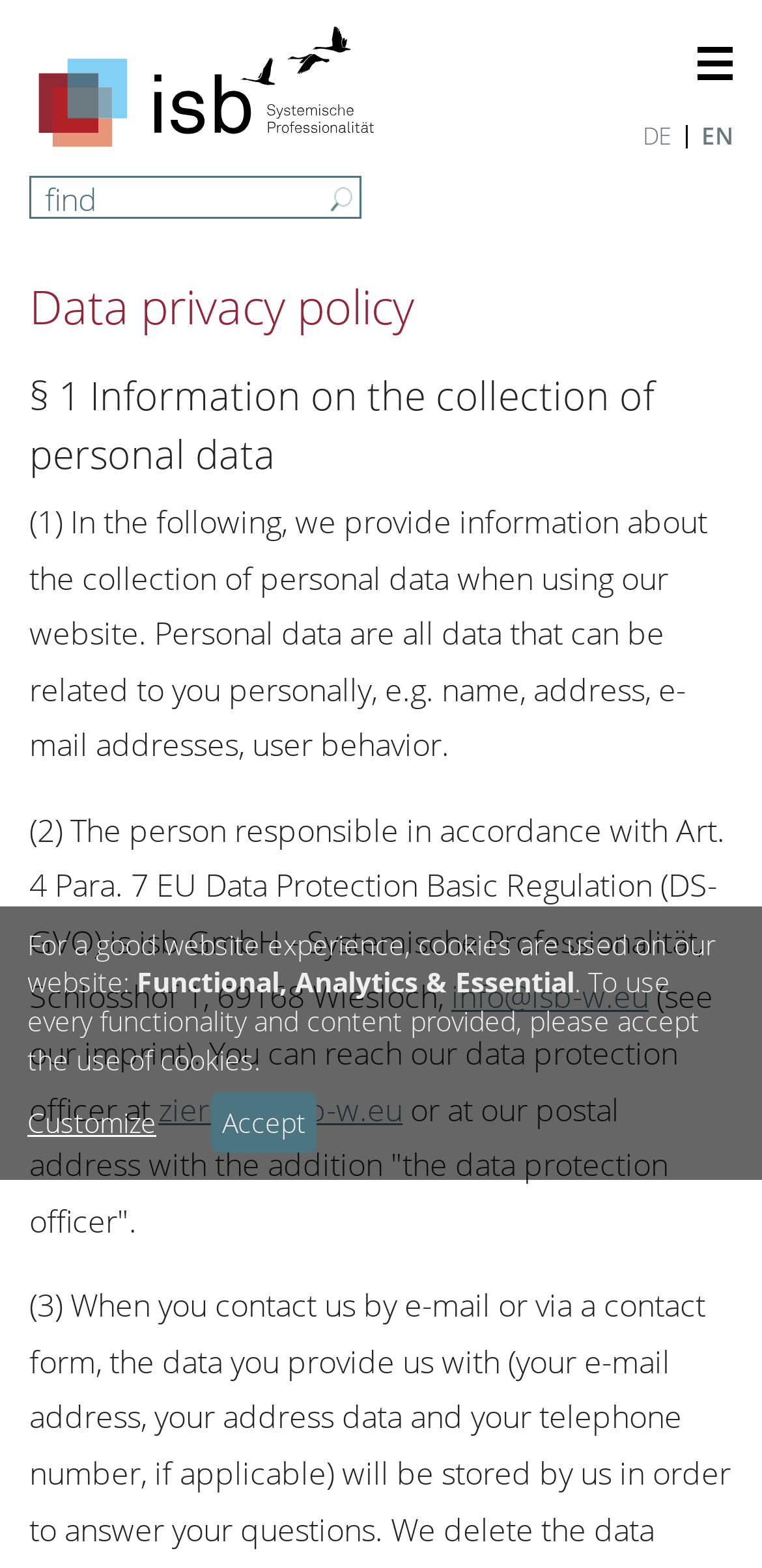What types of cookies are used on the website?
Provide an in-depth and detailed answer to the question.

The webpage mentions that cookies are used for a good website experience, and specifically lists 'Functional, Analytics & Essential' as the types of cookies used.